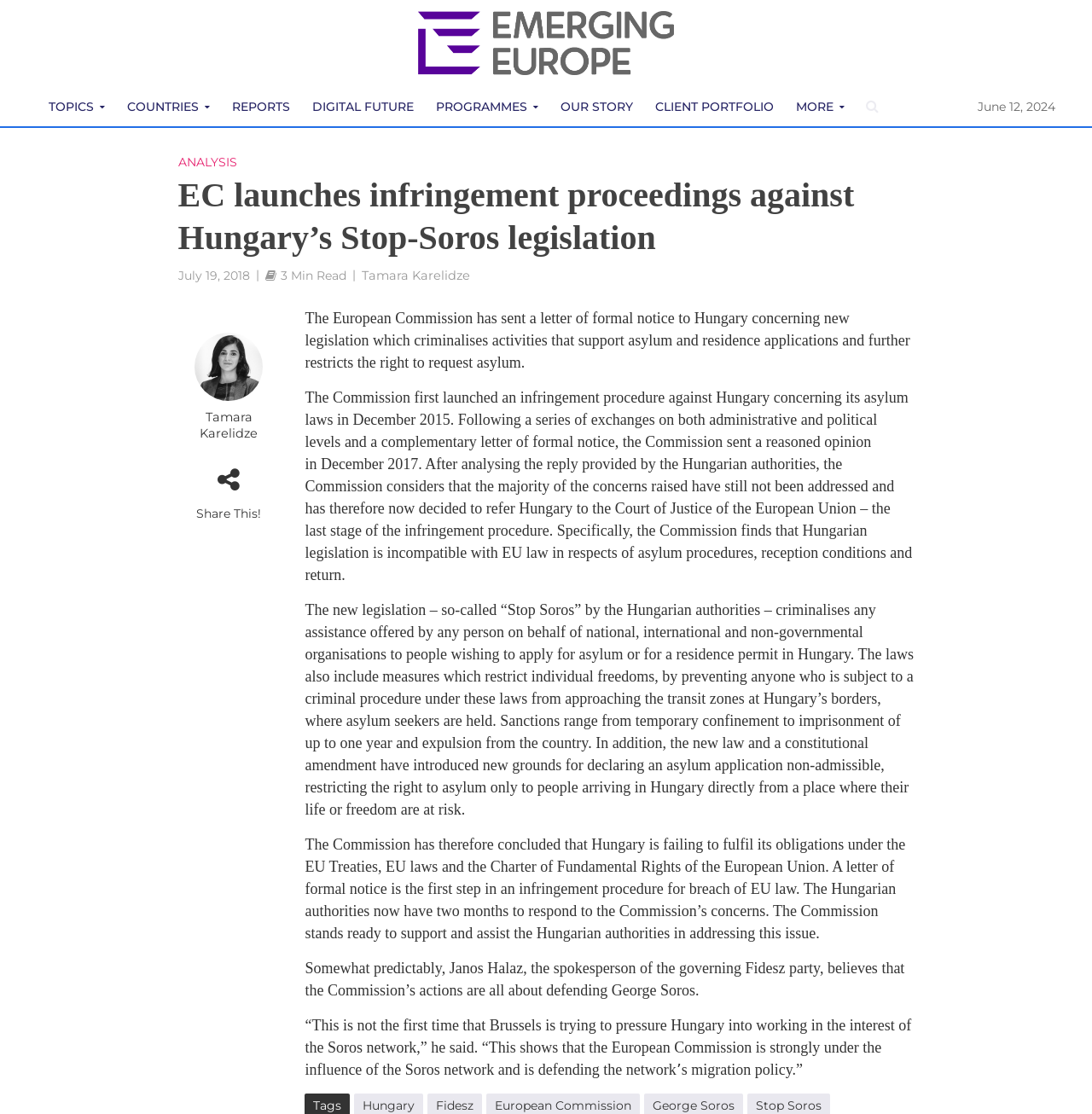Locate the bounding box coordinates of the element's region that should be clicked to carry out the following instruction: "Click on the 'Emerging Europe' link". The coordinates need to be four float numbers between 0 and 1, i.e., [left, top, right, bottom].

[0.373, 0.018, 0.627, 0.052]